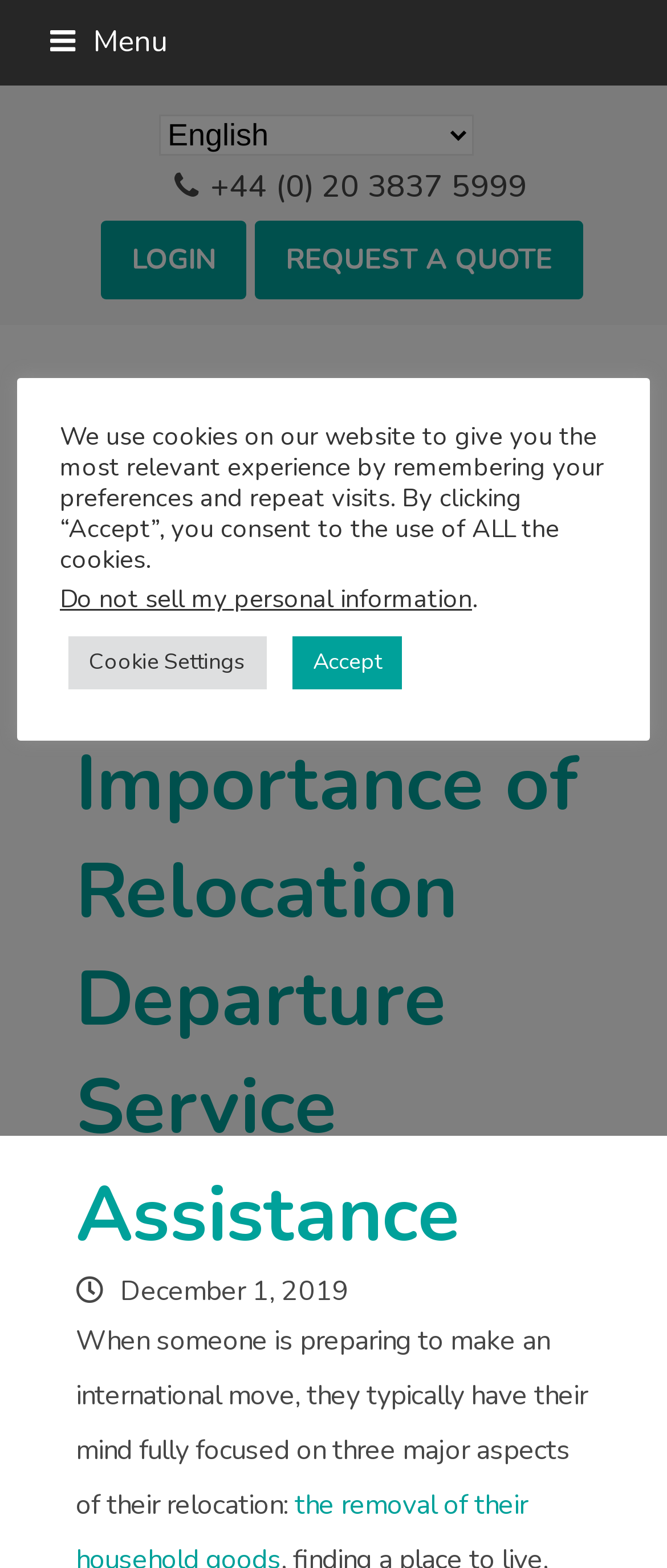How many buttons are there in the top navigation bar?
Look at the image and provide a detailed response to the question.

I counted the number of button elements in the top navigation bar, which includes the 'Toggle mobile menu', 'LOGIN', and 'REQUEST A QUOTE' buttons.